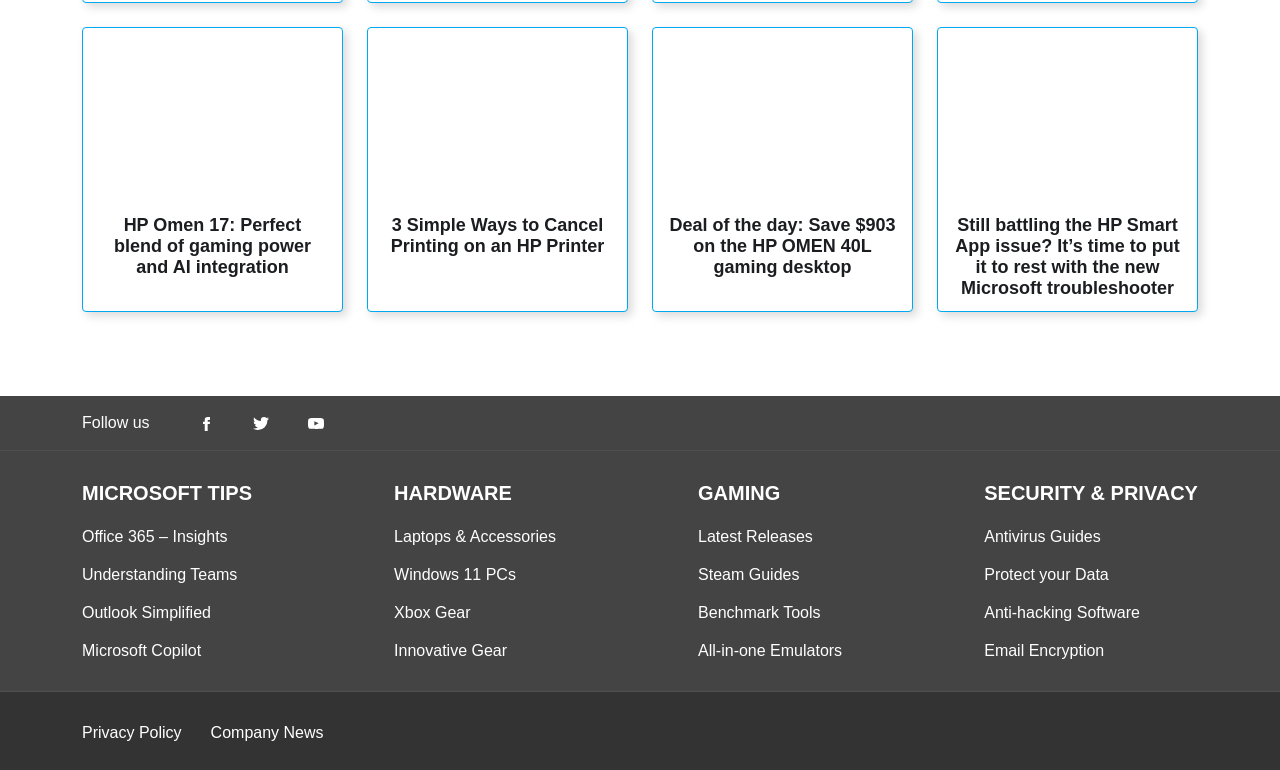Use the details in the image to answer the question thoroughly: 
What are the social media platforms listed?

The social media platforms listed are Facebook, Twitter, and YouTube, which can be found in the section with the 'Follow us' text. The links to these platforms are [674] link 'Facebook', [675] link 'Twitter', and [676] link 'YouTube'.